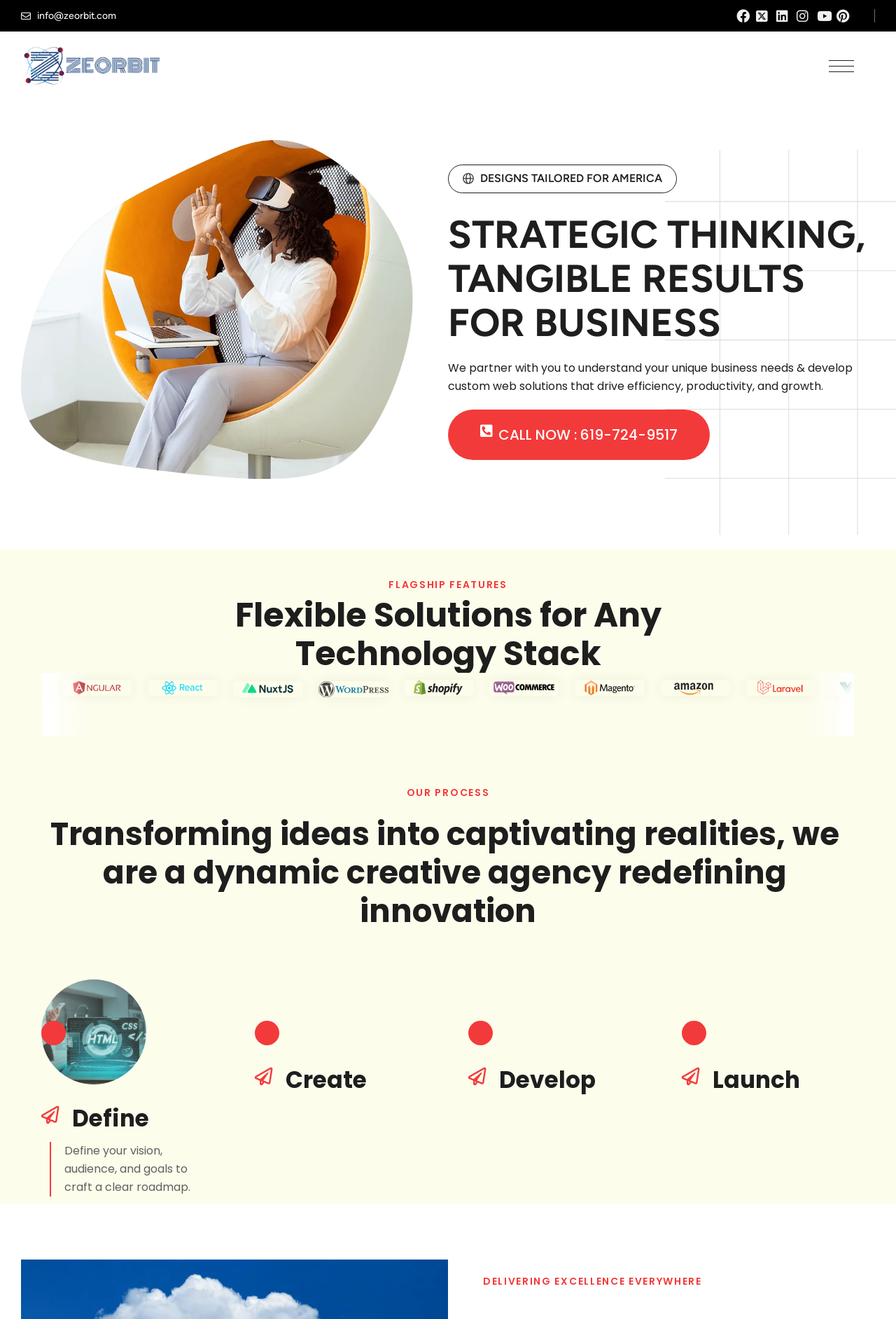What is the company's email address?
Please give a well-detailed answer to the question.

The company's email address can be found at the top of the webpage, in the link element with the text 'info@zeorbit.com'.